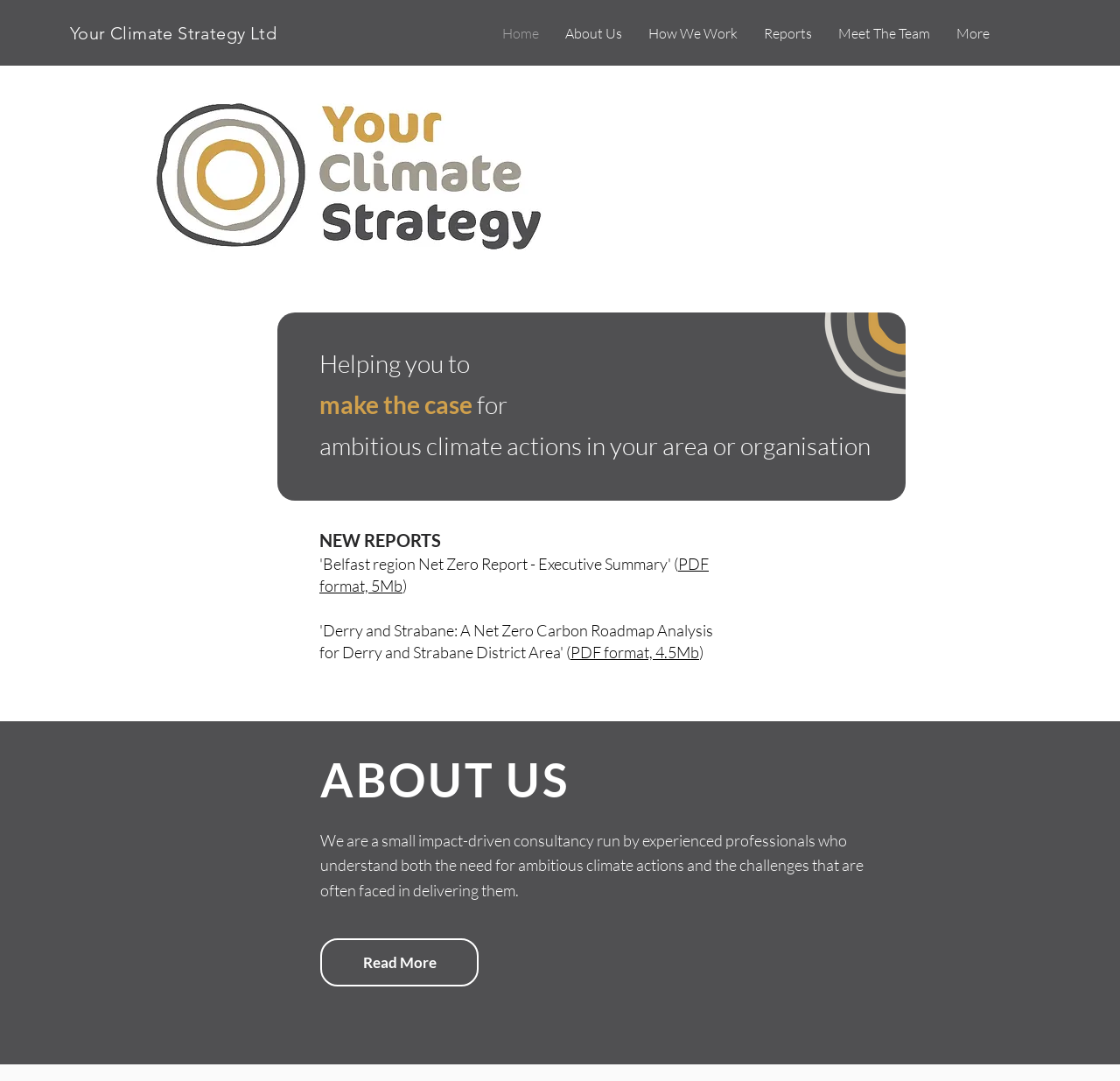Given the webpage screenshot, identify the bounding box of the UI element that matches this description: "PDF format, 4.5Mb".

[0.509, 0.594, 0.624, 0.612]